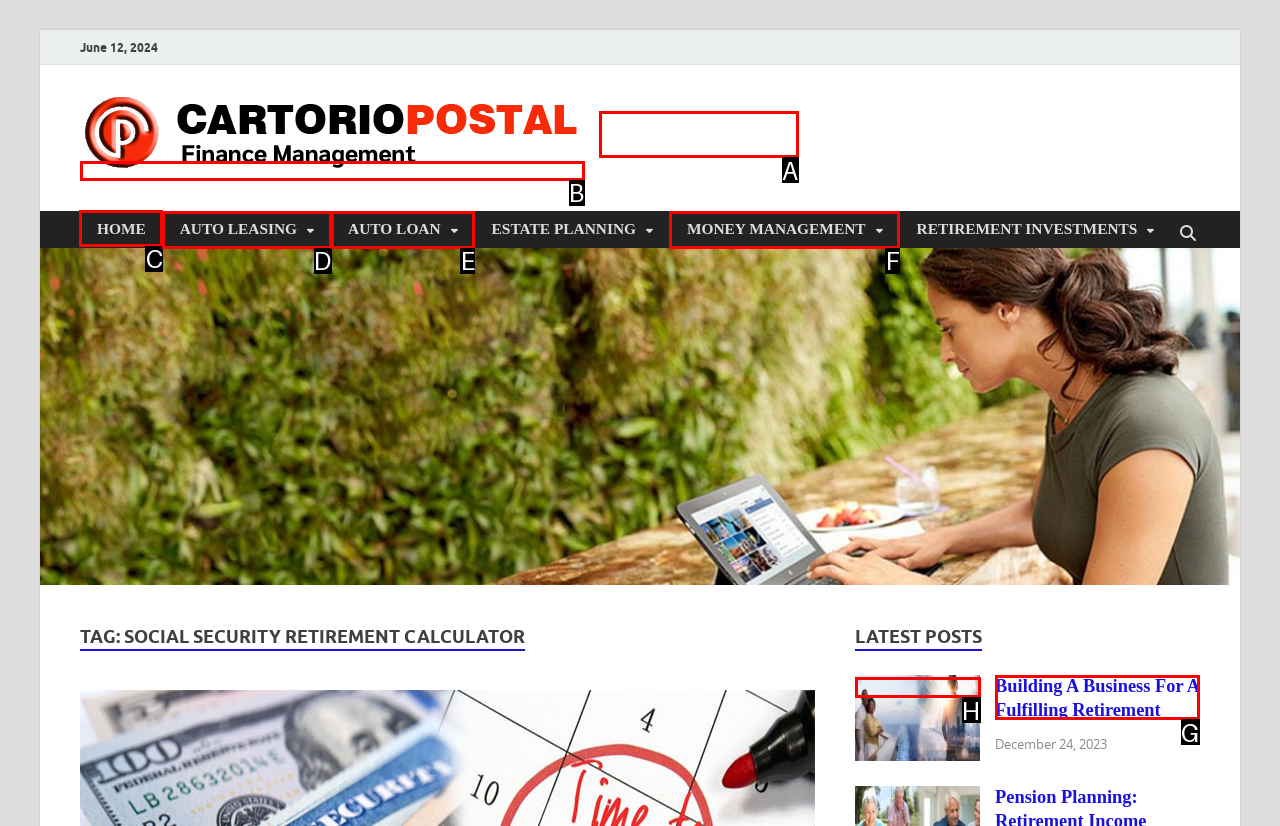Choose the correct UI element to click for this task: Read the post by 'SouthPaw41L' Answer using the letter from the given choices.

None